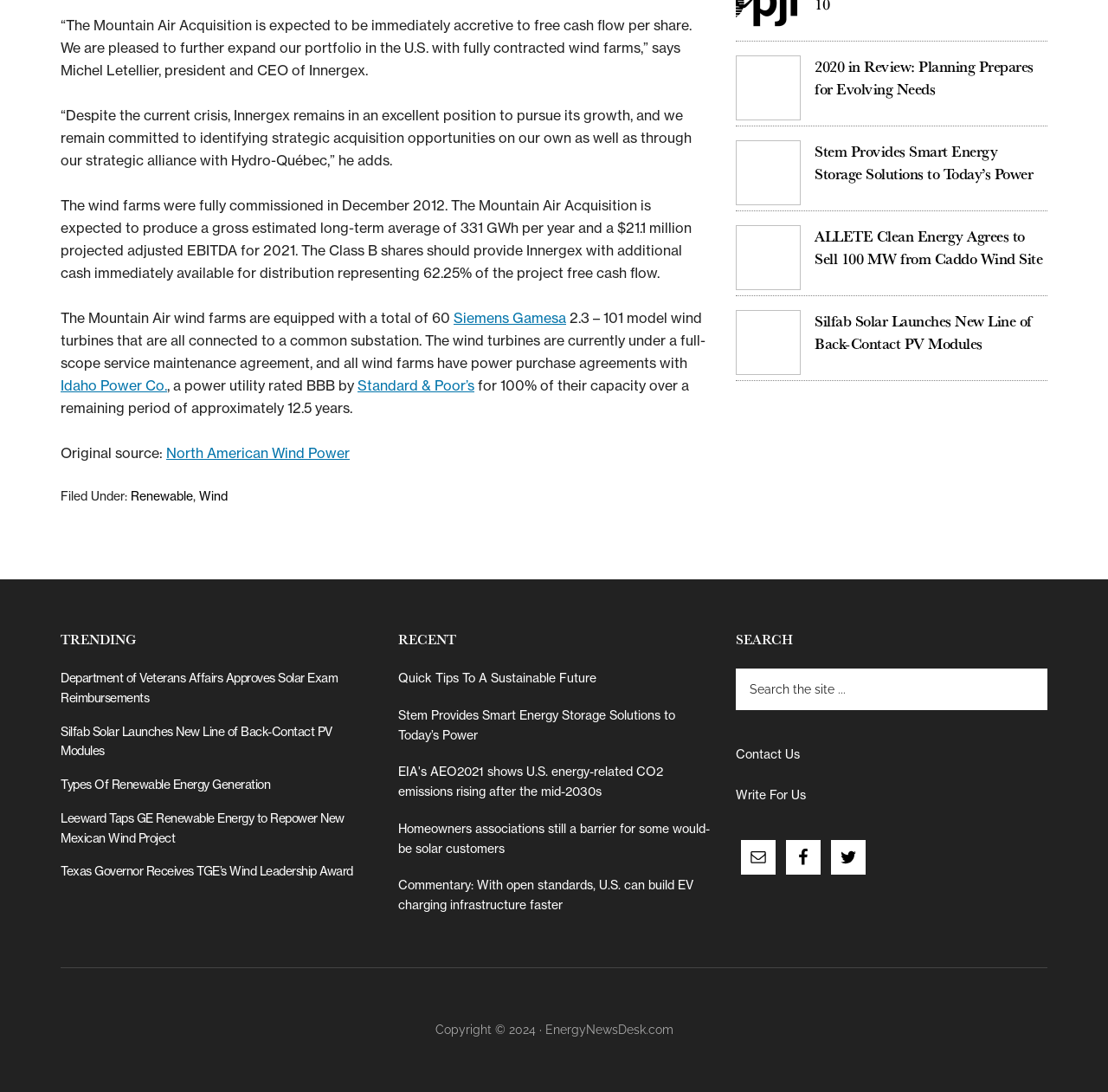Please locate the bounding box coordinates of the element that needs to be clicked to achieve the following instruction: "Check trending news". The coordinates should be four float numbers between 0 and 1, i.e., [left, top, right, bottom].

[0.055, 0.578, 0.336, 0.593]